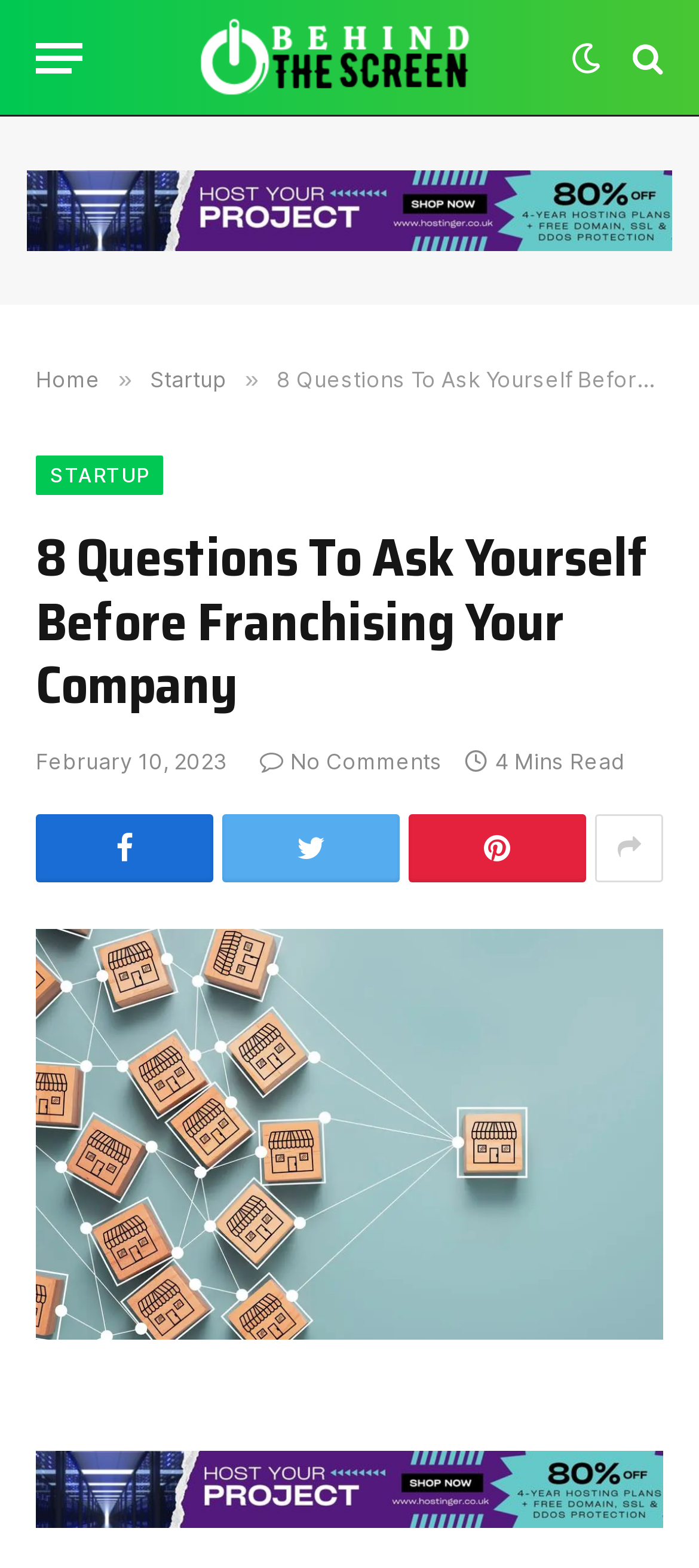Extract the bounding box coordinates for the described element: "arcatan". The coordinates should be represented as four float numbers between 0 and 1: [left, top, right, bottom].

None